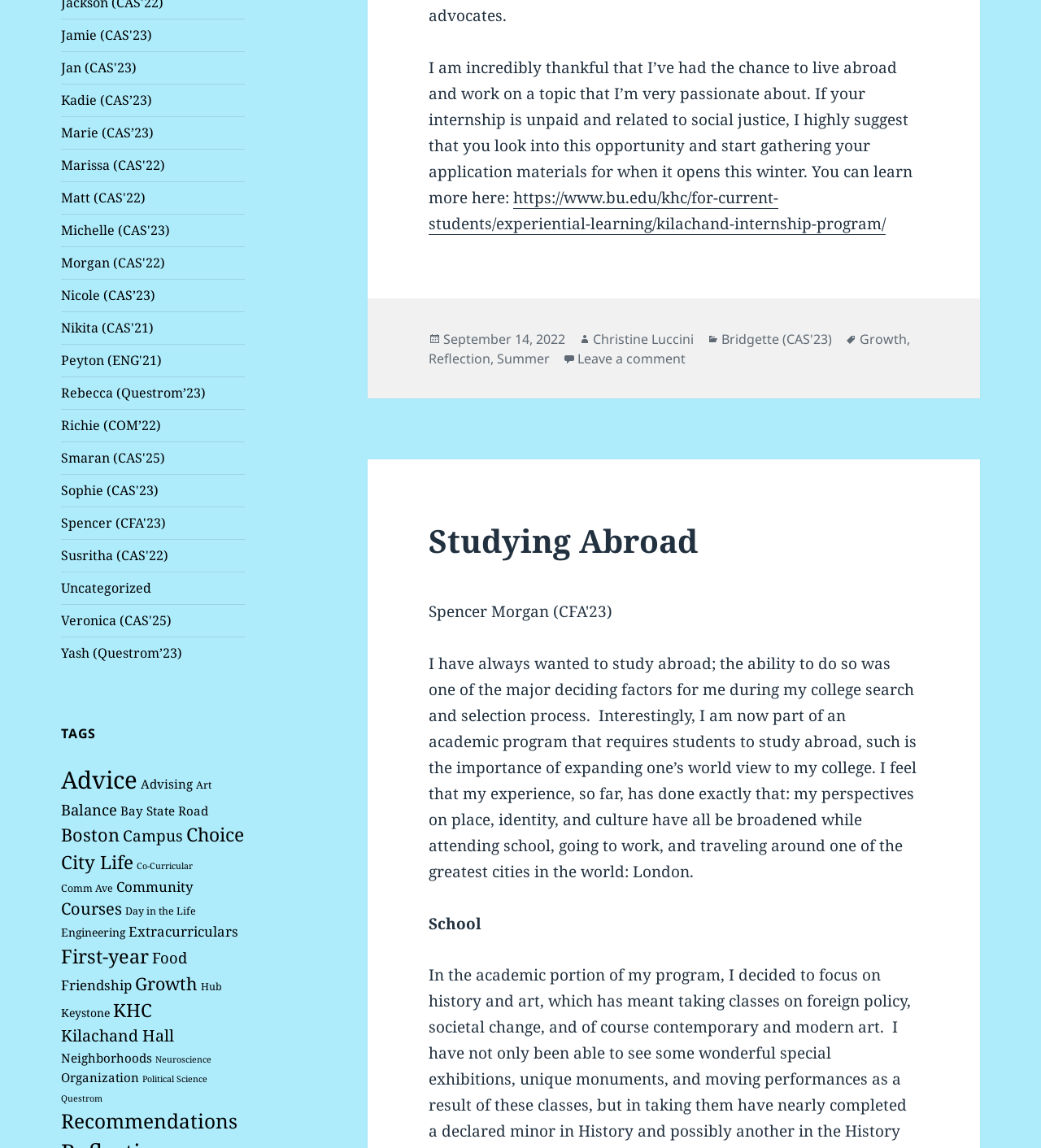What is the tag related to personal growth mentioned in the blog post?
Please look at the screenshot and answer using one word or phrase.

Growth